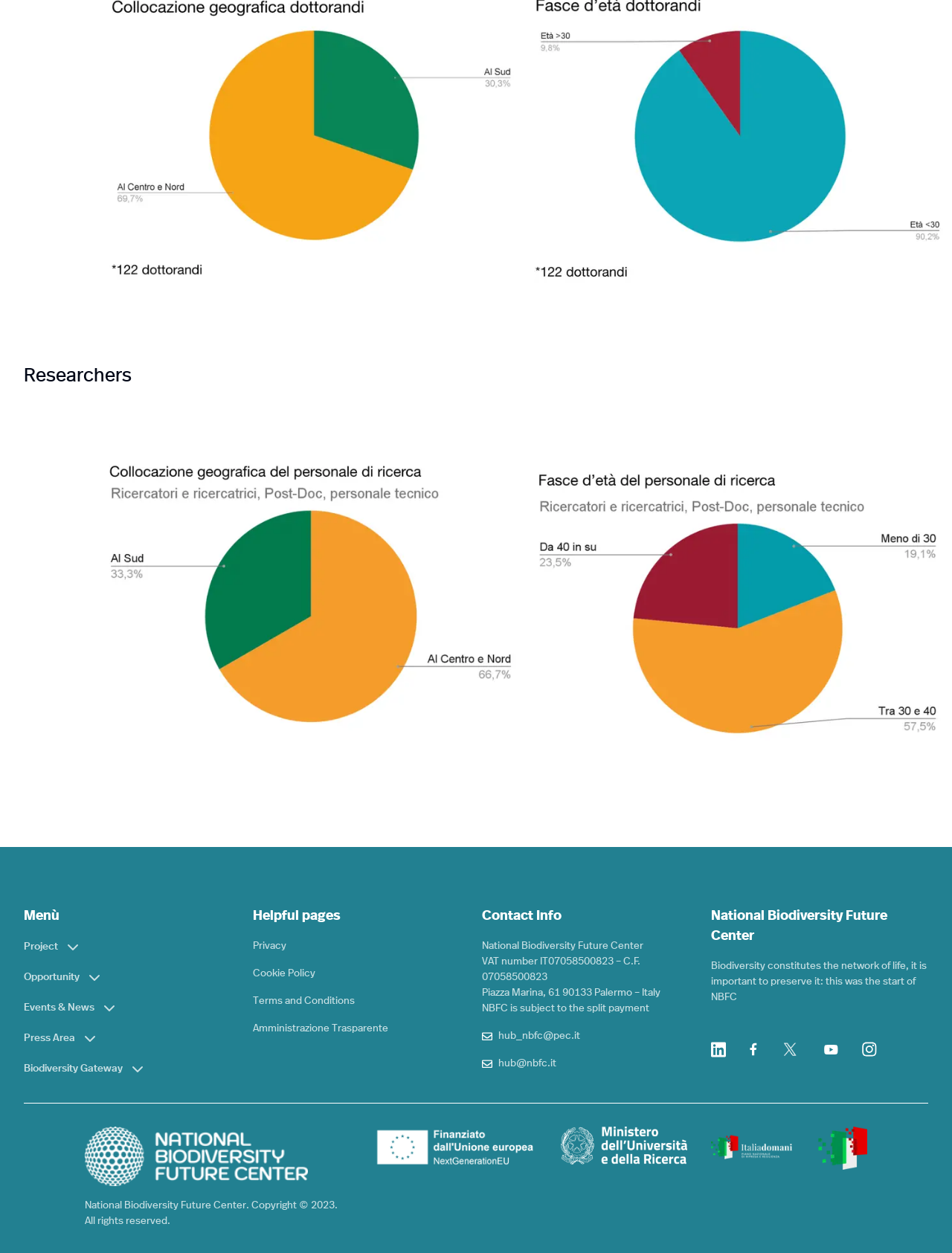Determine the bounding box coordinates of the area to click in order to meet this instruction: "Contact via hub_nbfc@pec.it".

[0.523, 0.821, 0.609, 0.833]